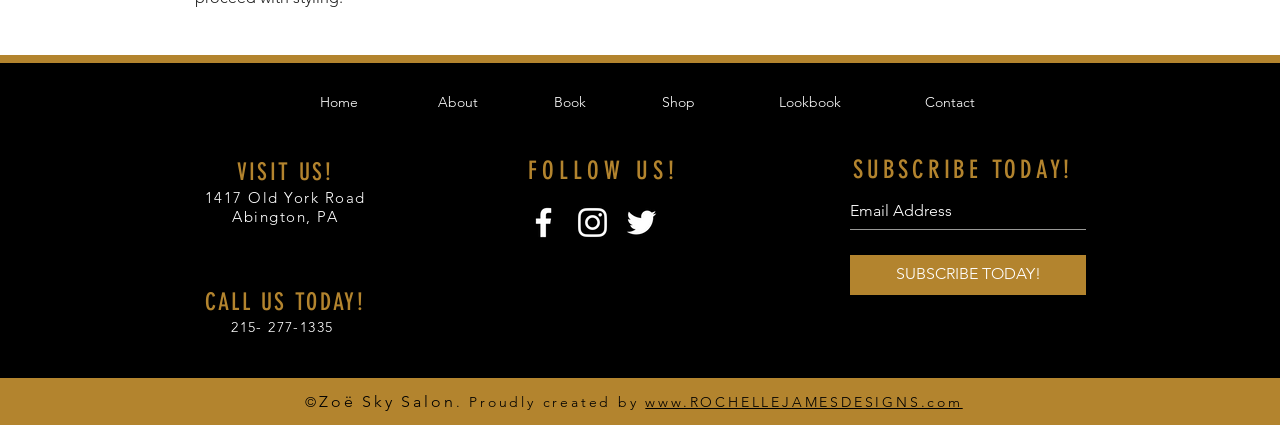Identify the bounding box coordinates for the element you need to click to achieve the following task: "Visit the Shop". The coordinates must be four float values ranging from 0 to 1, formatted as [left, top, right, bottom].

[0.505, 0.218, 0.555, 0.26]